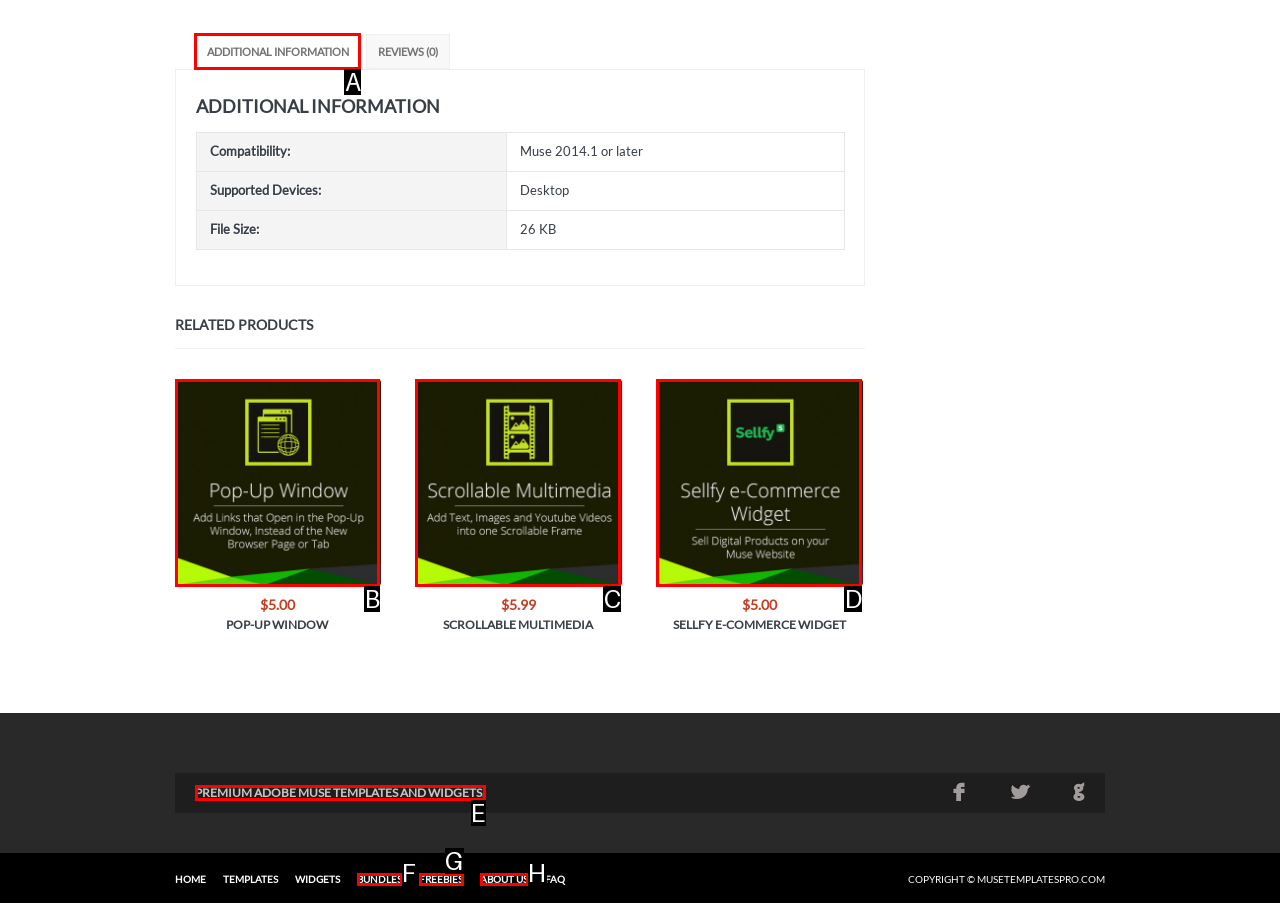Determine the UI element that matches the description: parent_node: ADD TO CART
Answer with the letter from the given choices.

D